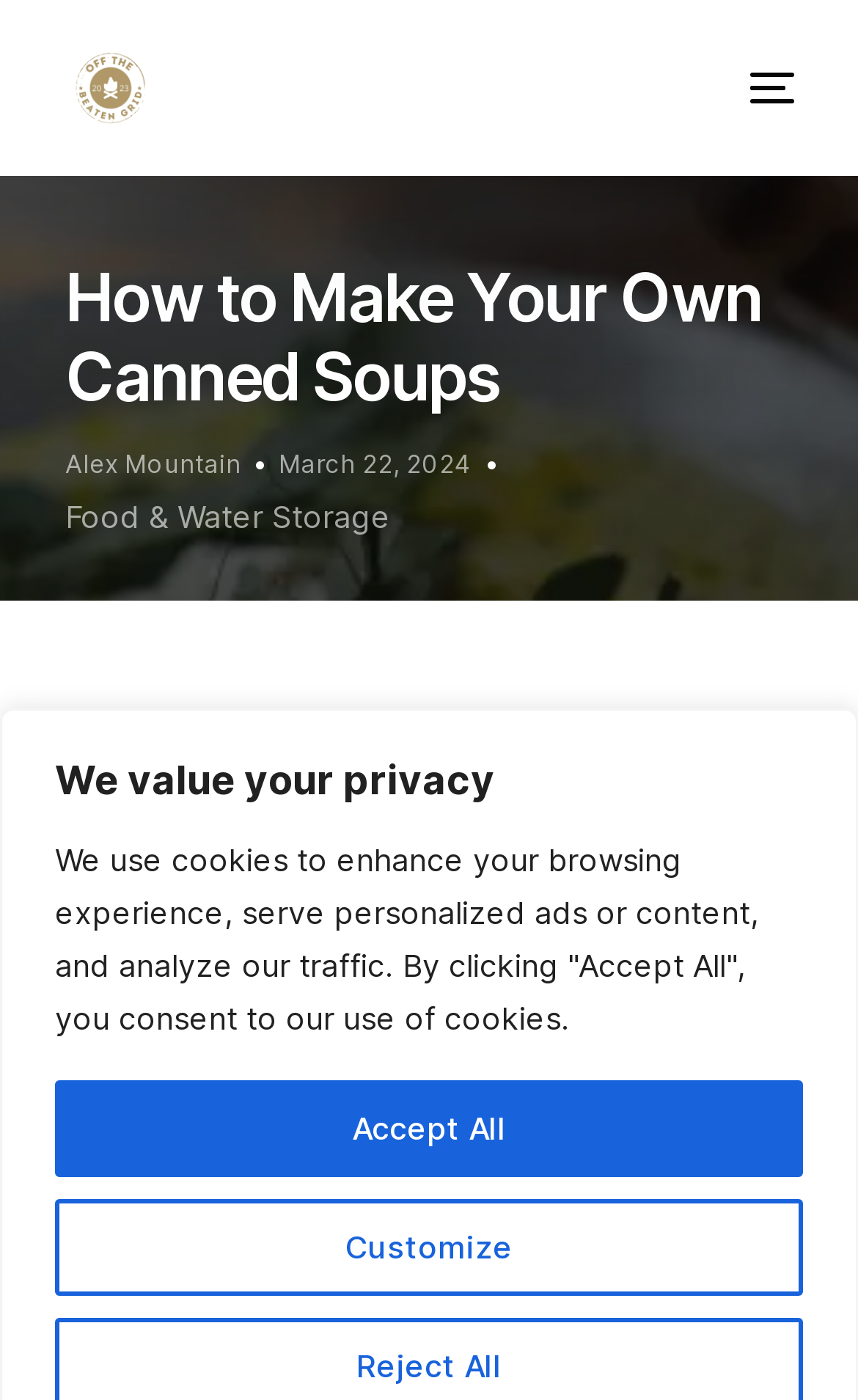Given the element description, predict the bounding box coordinates in the format (top-left x, top-left y, bottom-right x, bottom-right y). Make sure all values are between 0 and 1. Here is the element description: alt="Off The Beaten Grid"

[0.076, 0.031, 0.178, 0.094]